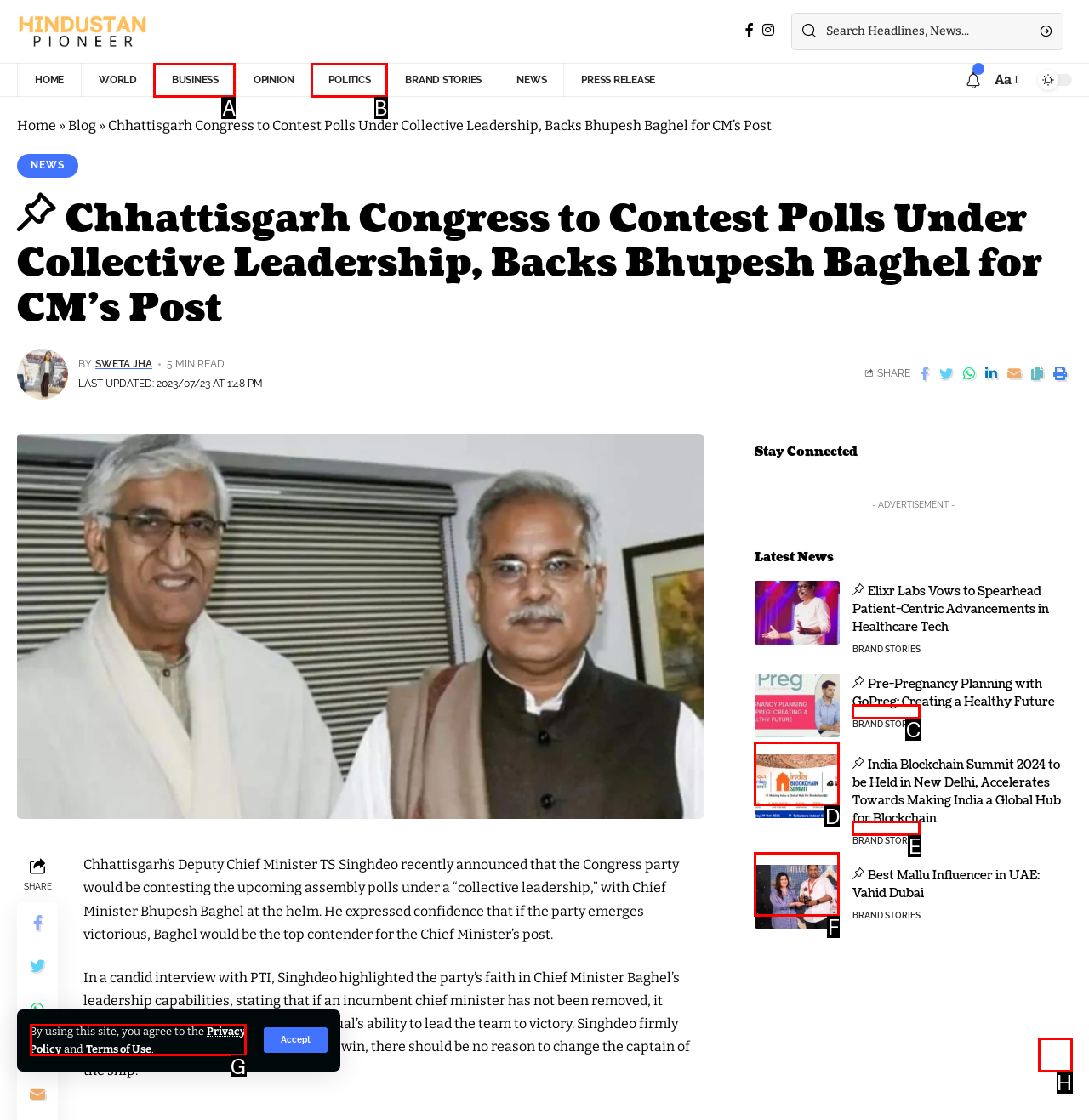Choose the letter that best represents the description: Brand Stories. Answer with the letter of the selected choice directly.

C